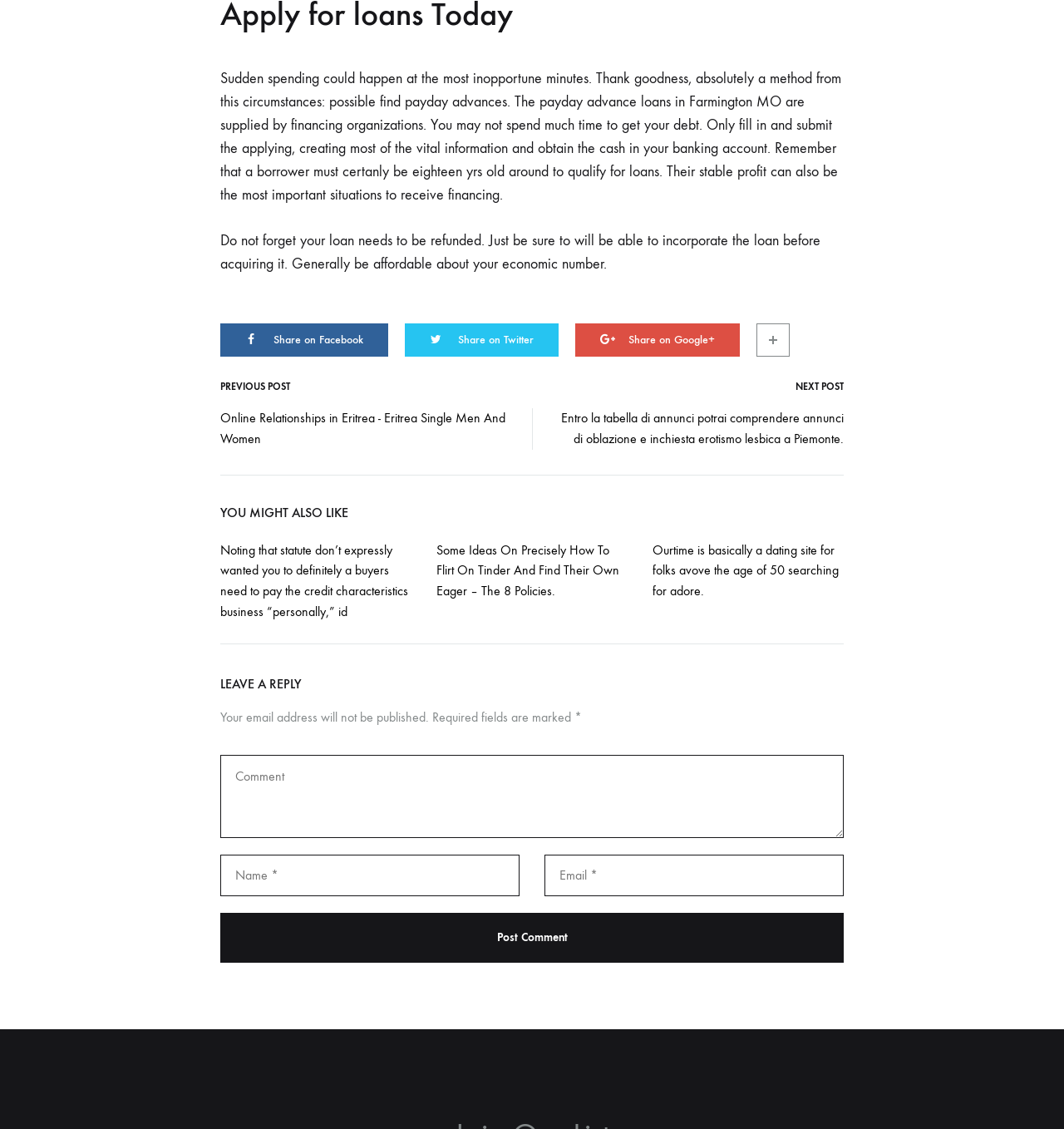Pinpoint the bounding box coordinates of the element you need to click to execute the following instruction: "Search for a Jersey business". The bounding box should be represented by four float numbers between 0 and 1, in the format [left, top, right, bottom].

None